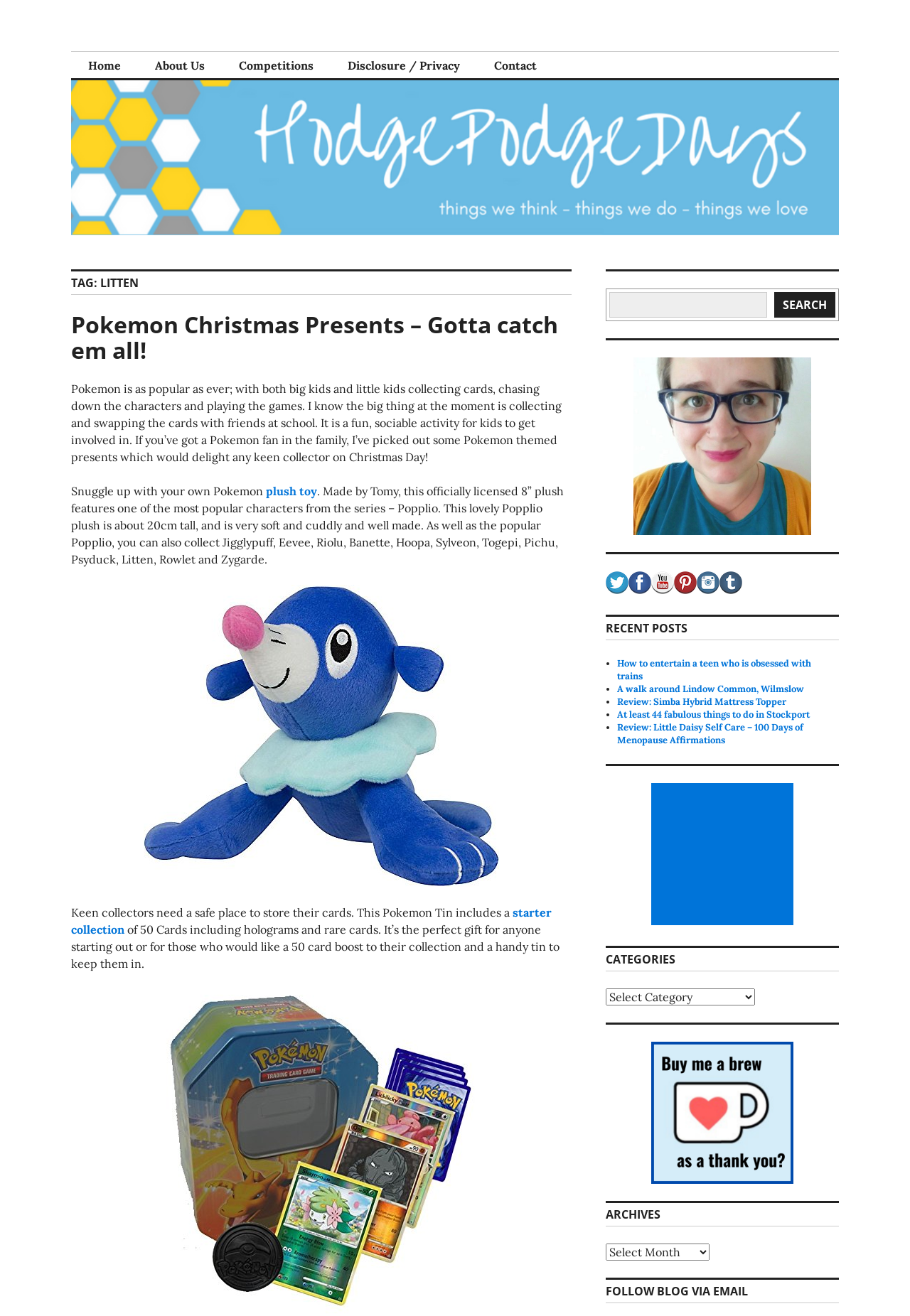Provide a thorough description of the webpage's content and layout.

The webpage is titled "Litten Archives - HodgePodgeDays" and has a tagline "things we think – things we do – things we love". At the top, there are six navigation links: "Home", "About Us", "Competitions", "Disclosure / Privacy", and "Contact". Below these links, there is a large header section with a title "TAG: LITTEN" and a subheading "Pokemon Christmas Presents – Gotta catch em all!". 

The main content area is divided into several sections. The first section discusses Pokémon Christmas presents, including a plush toy and a starter collection of 50 cards. There is also an image related to Pokémon Christmas presents. 

To the right of the main content area, there is a search bar with a "Search" button. Below the search bar, there are links to the author's social media profiles, including Twitter, Facebook, Youtube, Pinterest, Instagram, and Tumblr. 

Further down the page, there is a section titled "RECENT POSTS" with a list of five recent blog posts, each with a bullet point and a link to the post. 

Below the recent posts section, there is an advertisement iframe. 

The next section is titled "CATEGORIES" and has a dropdown menu with categories. 

Finally, there are sections titled "ARCHIVES" and "FOLLOW BLOG VIA EMAIL" with dropdown menus and a heading, respectively.